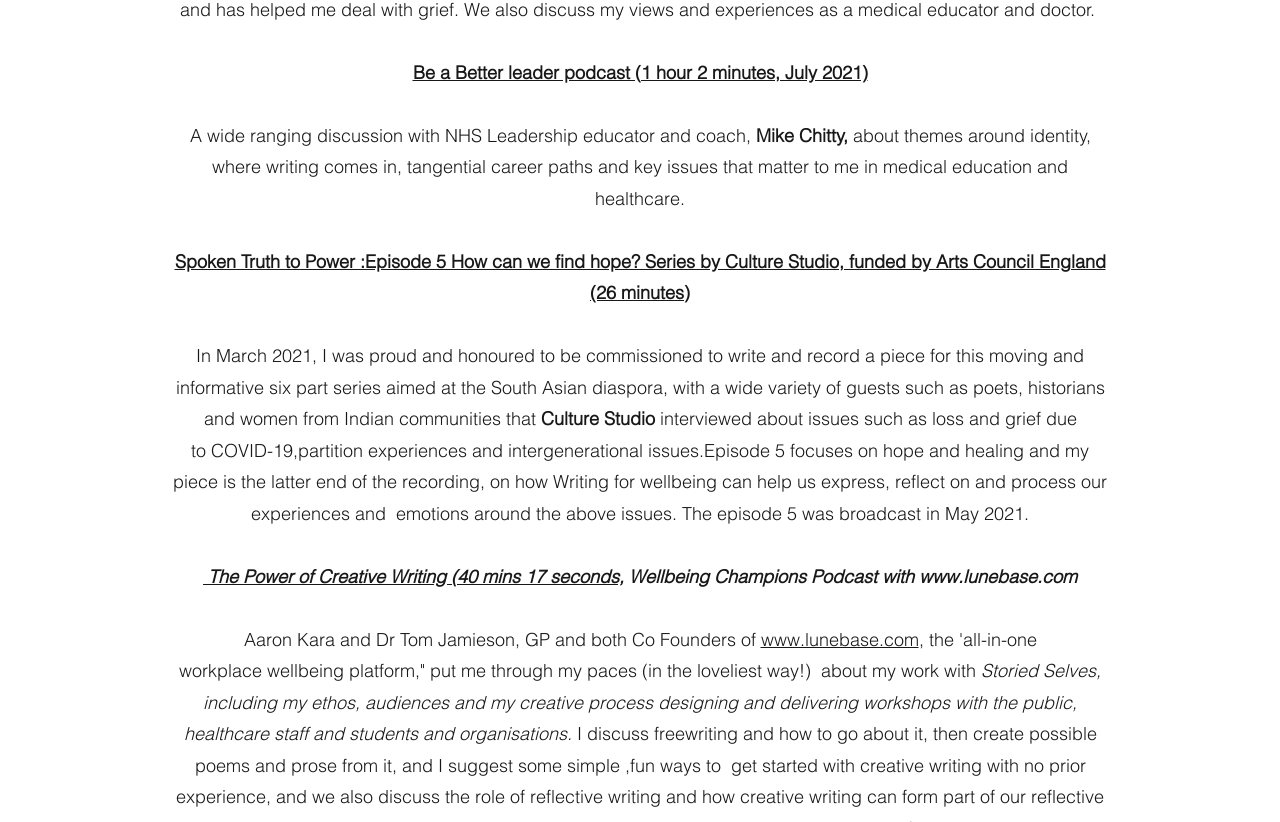Answer the following in one word or a short phrase: 
What is the duration of the podcast with Culture Studio?

26 minutes